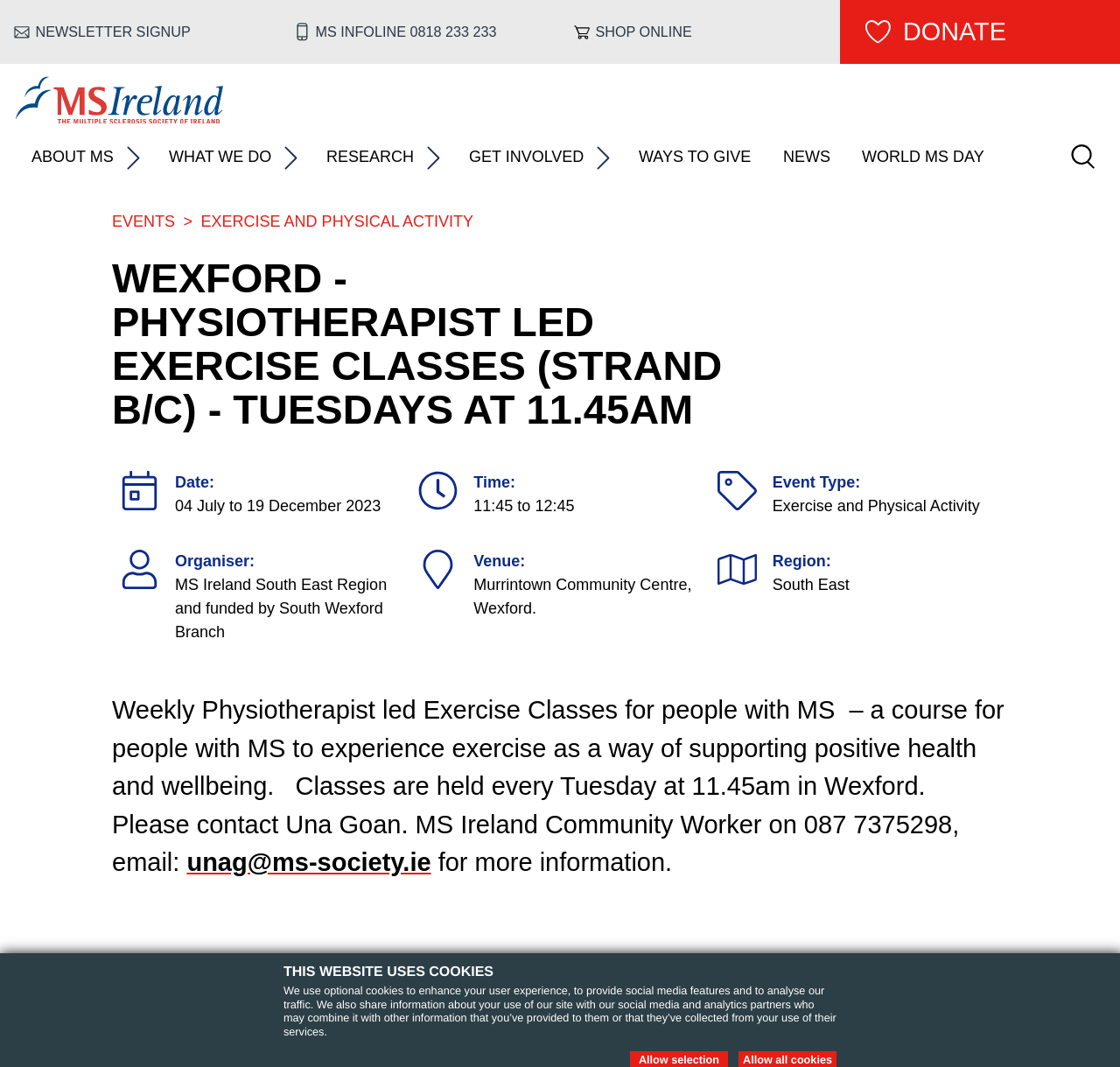Given the element description, predict the bounding box coordinates in the format (top-left x, top-left y, bottom-right x, bottom-right y), using floating point numbers between 0 and 1: Ways To Give

[0.564, 0.129, 0.678, 0.166]